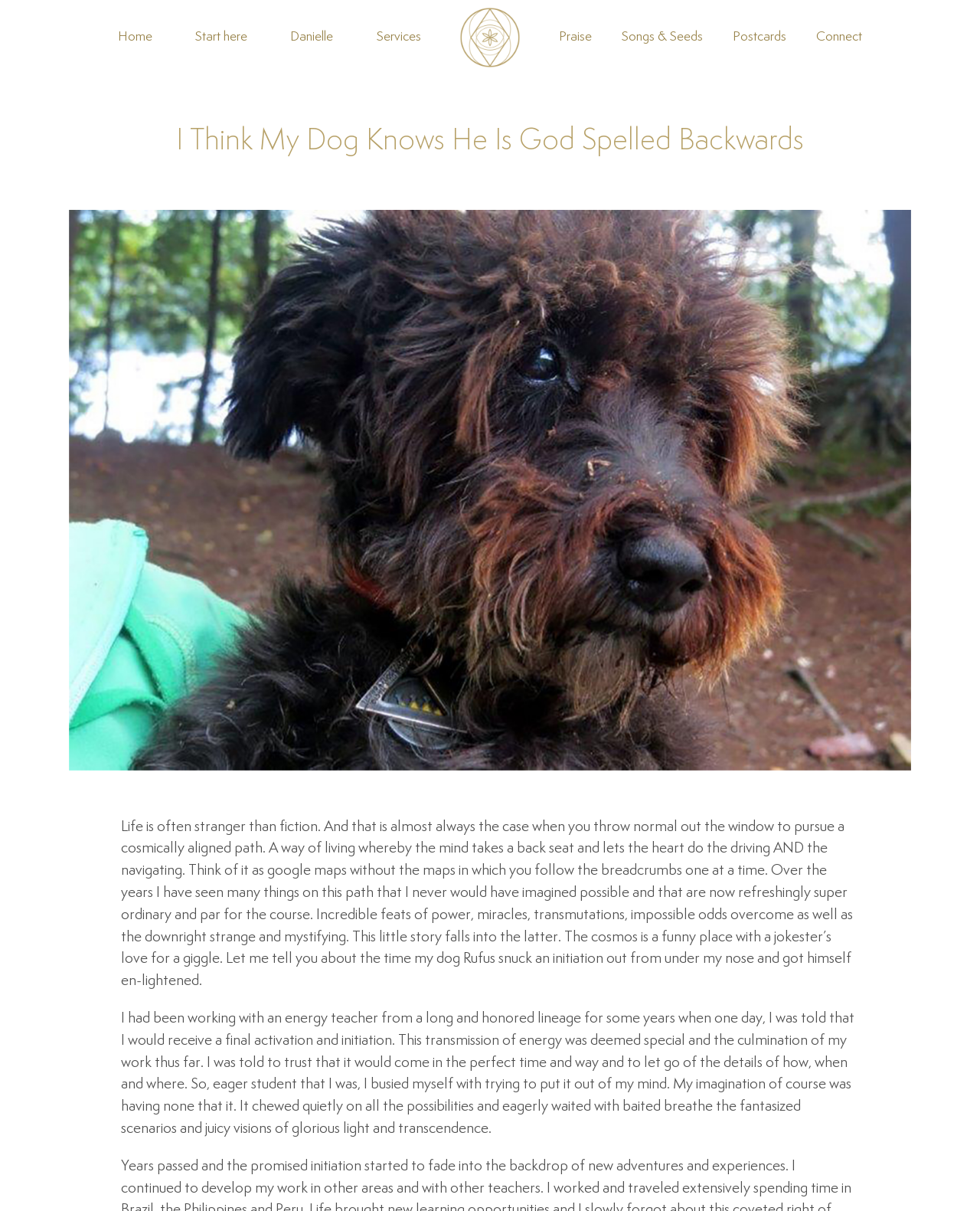Determine the bounding box coordinates of the element's region needed to click to follow the instruction: "Go to the 'Services' page". Provide these coordinates as four float numbers between 0 and 1, formatted as [left, top, right, bottom].

[0.384, 0.023, 0.429, 0.039]